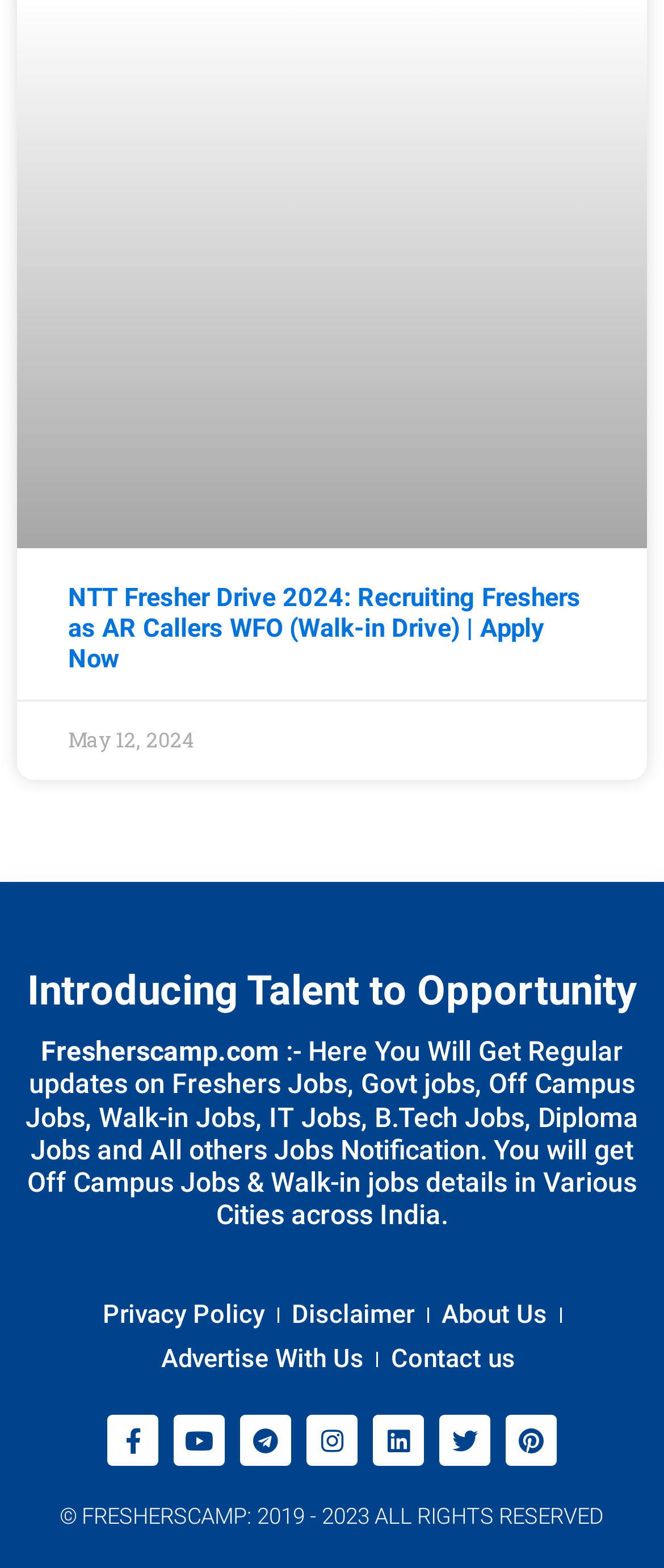How many links are there in the footer?
Please provide a single word or phrase as the answer based on the screenshot.

5